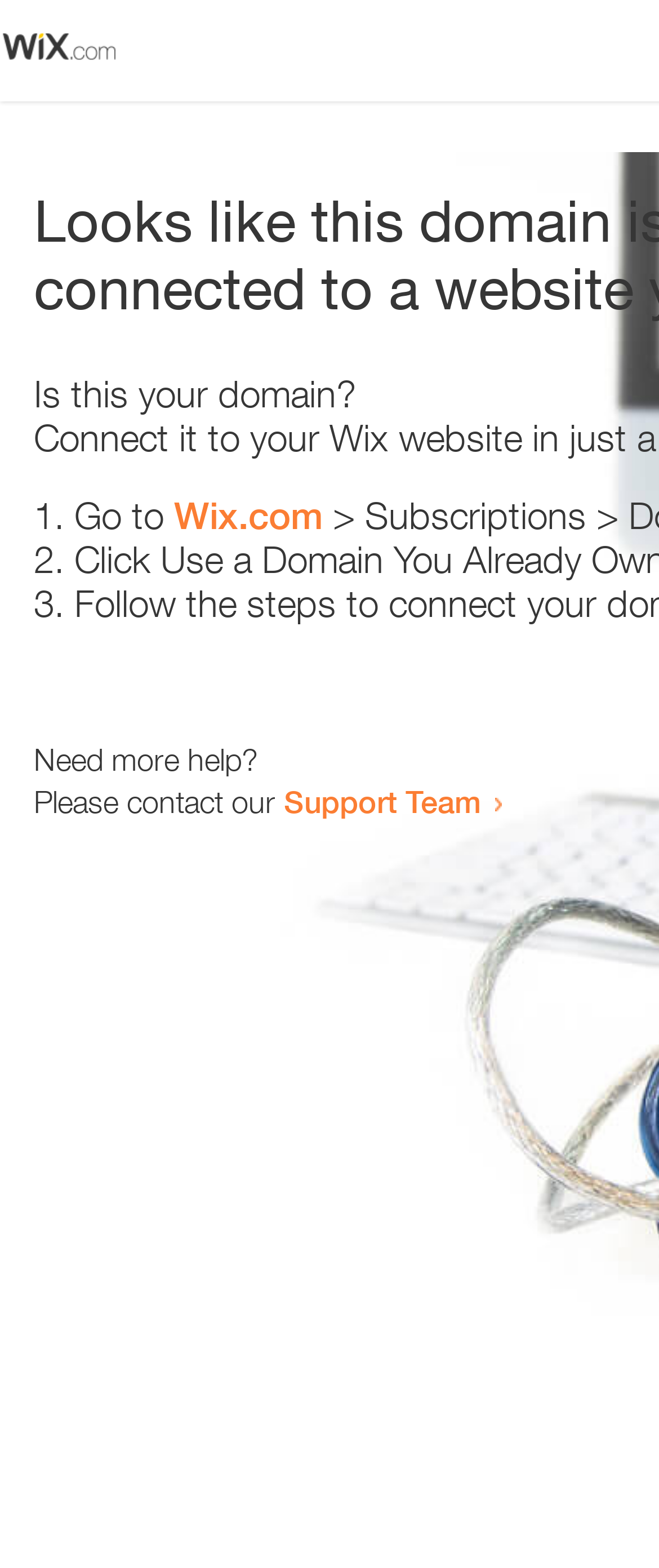What is the text below the list items?
Using the information from the image, give a concise answer in one word or a short phrase.

Need more help?